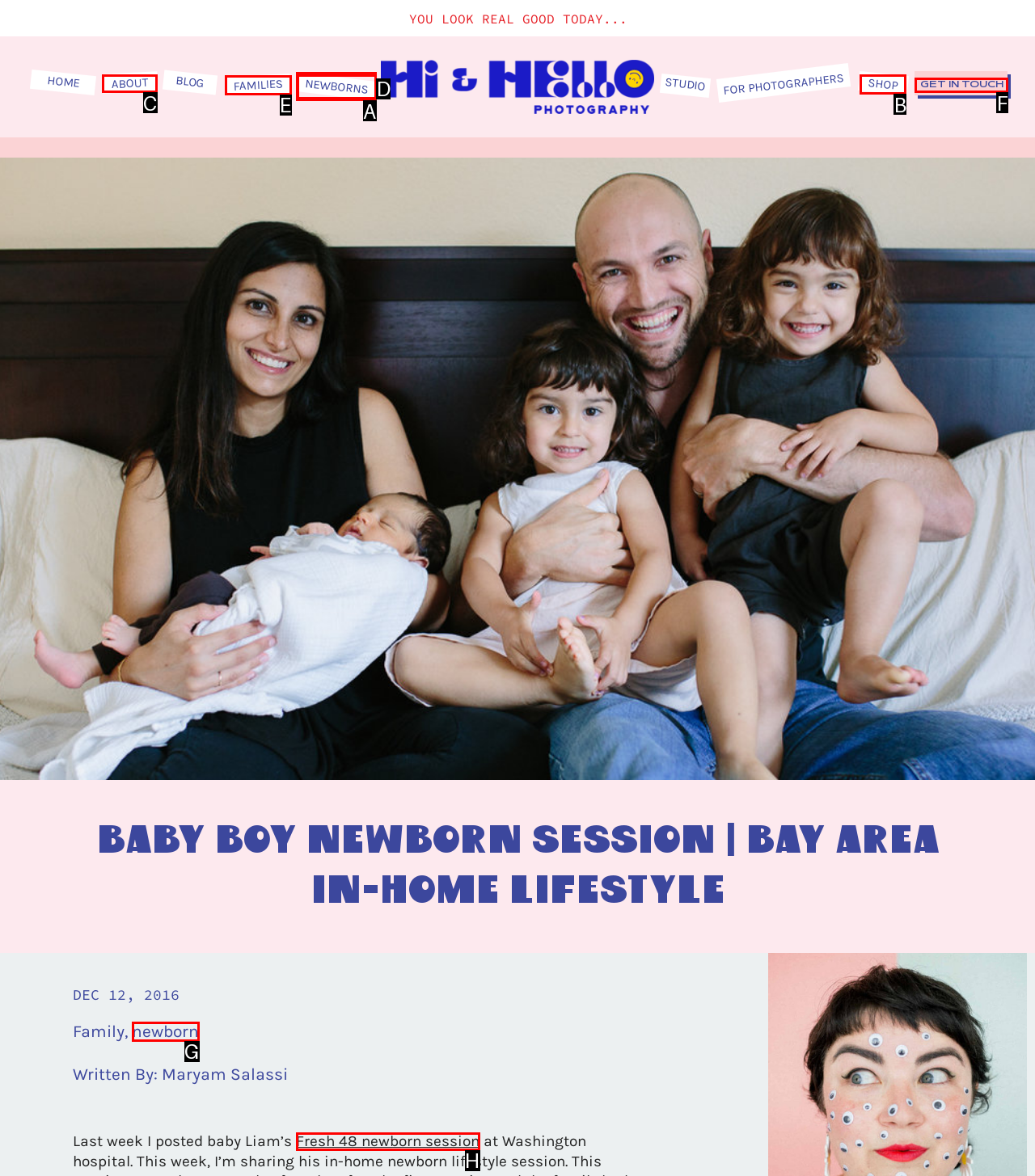Among the marked elements in the screenshot, which letter corresponds to the UI element needed for the task: contact the photographer?

F